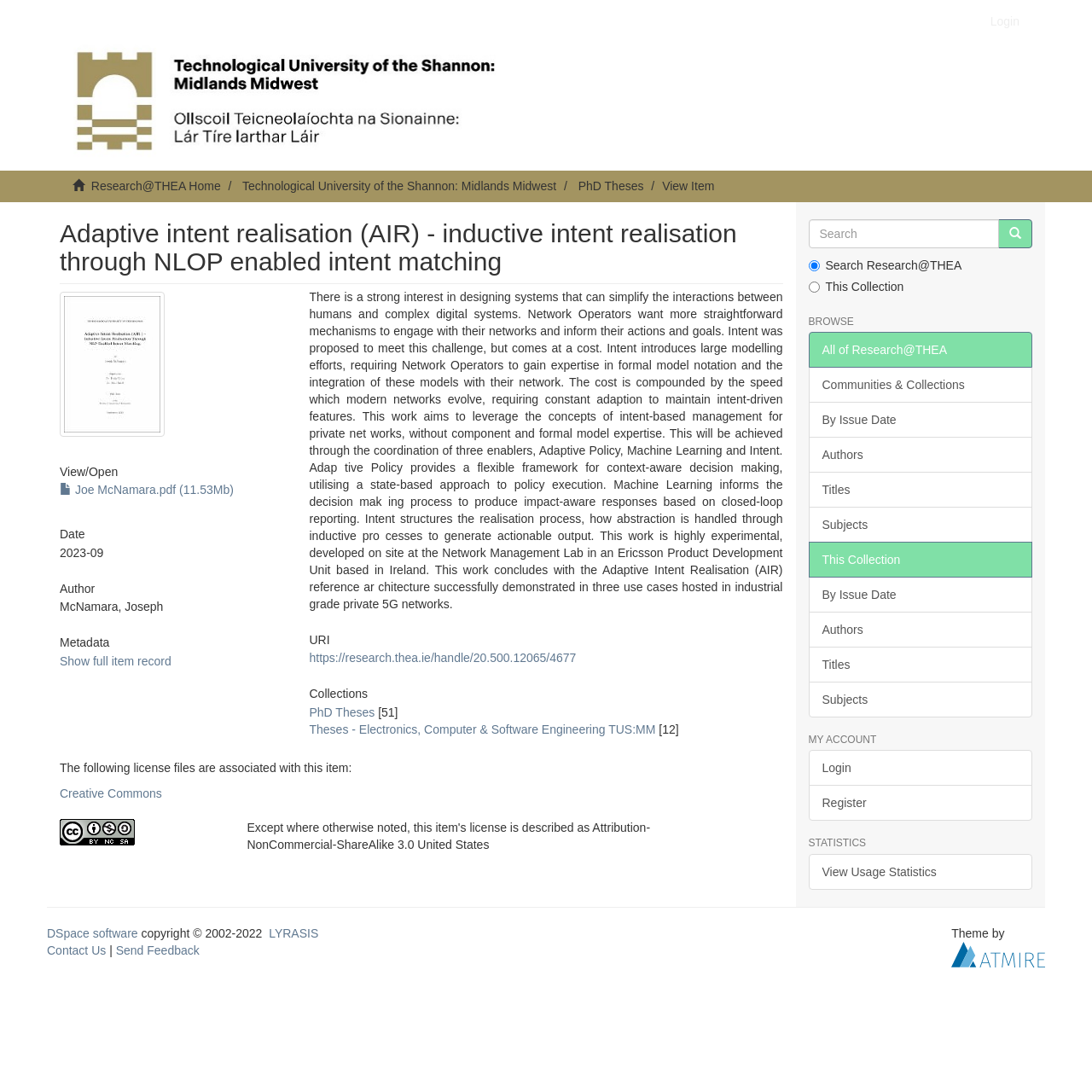Locate the bounding box coordinates of the element that should be clicked to execute the following instruction: "Browse all of Research@THEA".

[0.753, 0.314, 0.867, 0.327]